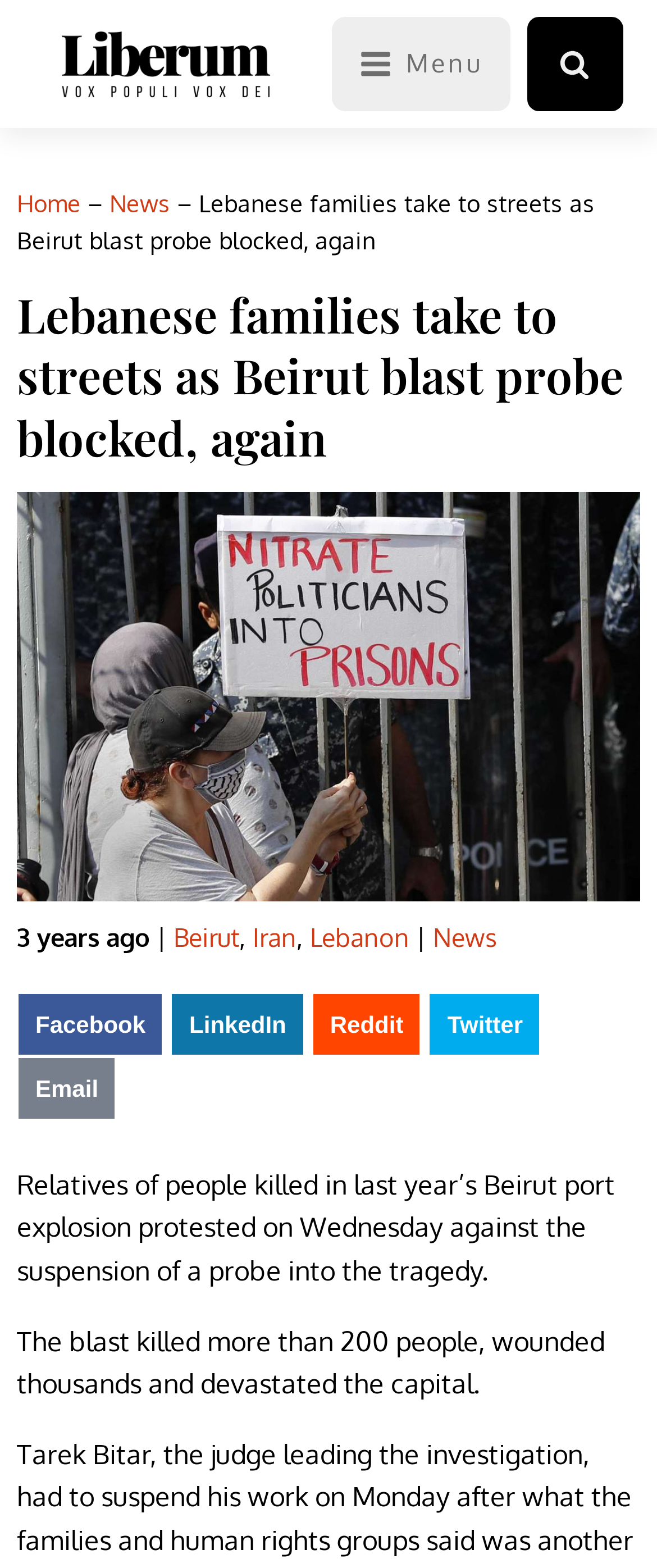How many years ago did the blast occur?
Examine the webpage screenshot and provide an in-depth answer to the question.

The time elapsed since the blast can be determined by reading the text '3 years ago' which provides the information about the time elapsed.